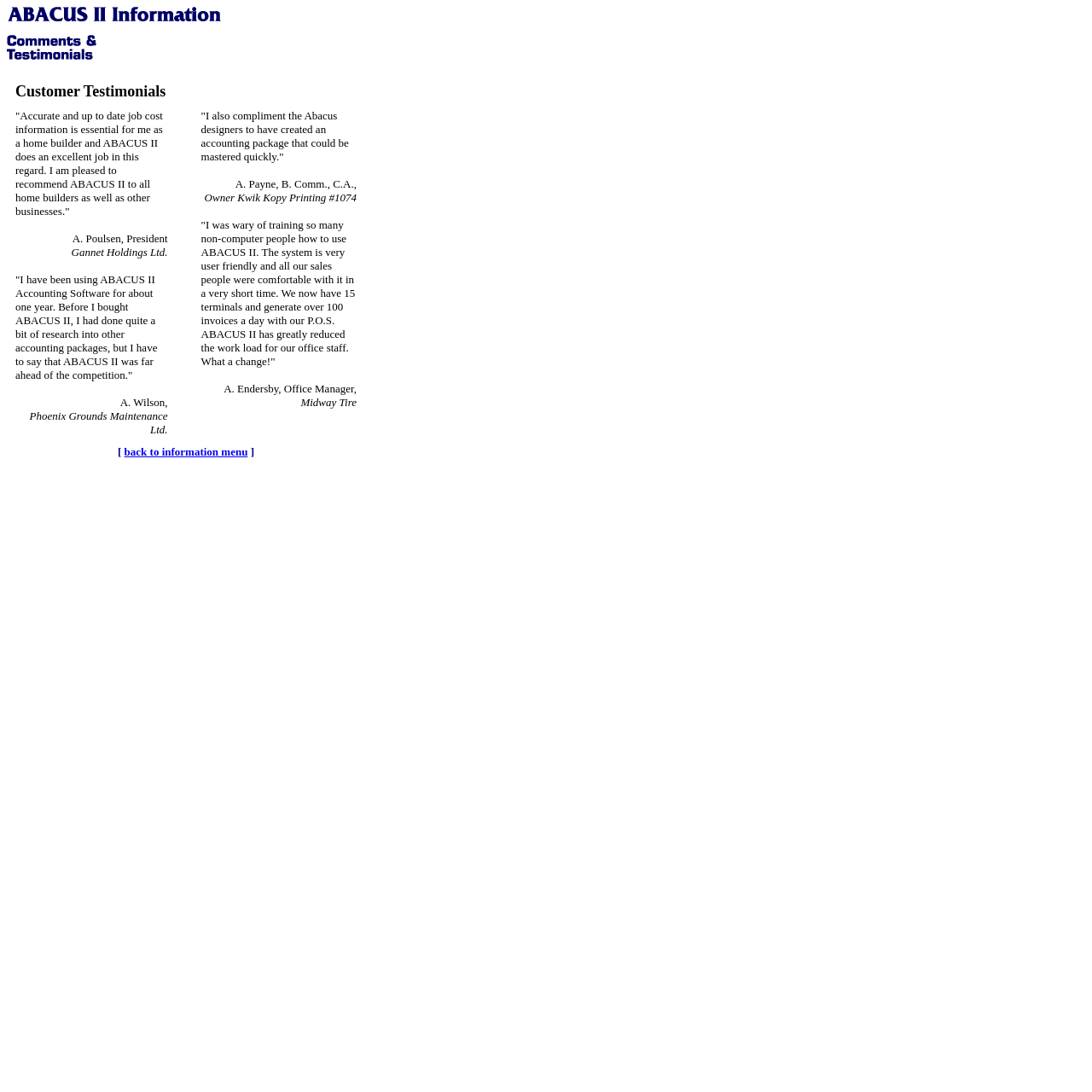Could you please study the image and provide a detailed answer to the question:
What is the main topic of the webpage?

I looked at the text content of the LayoutTableCell element with bounding box coordinates [0.014, 0.076, 0.327, 0.092], and it says 'Customer Testimonials', which suggests that the main topic of the webpage is customer testimonials about a product or service.